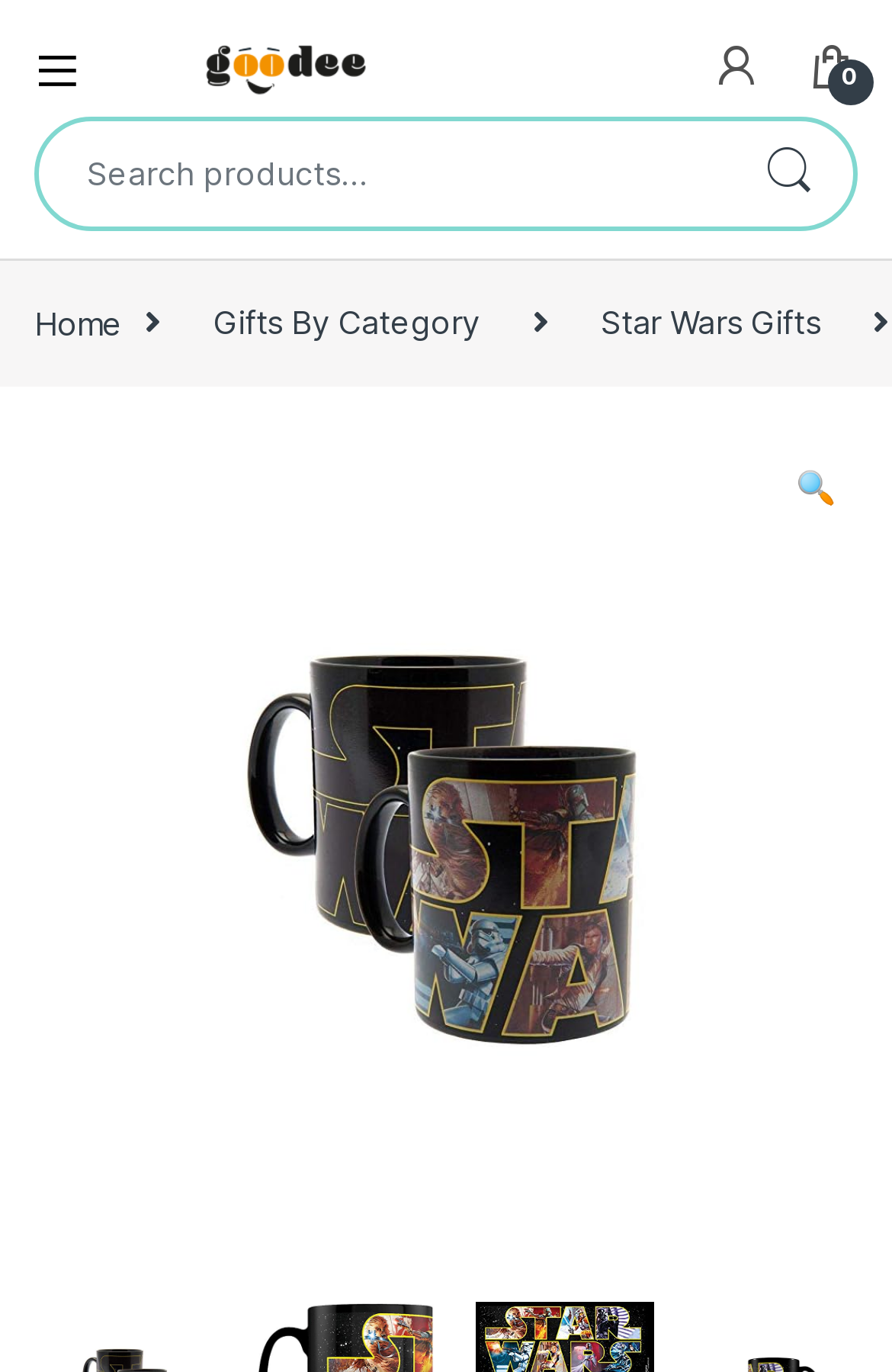Using the description: "Gifts By Category", determine the UI element's bounding box coordinates. Ensure the coordinates are in the format of four float numbers between 0 and 1, i.e., [left, top, right, bottom].

[0.206, 0.204, 0.572, 0.266]